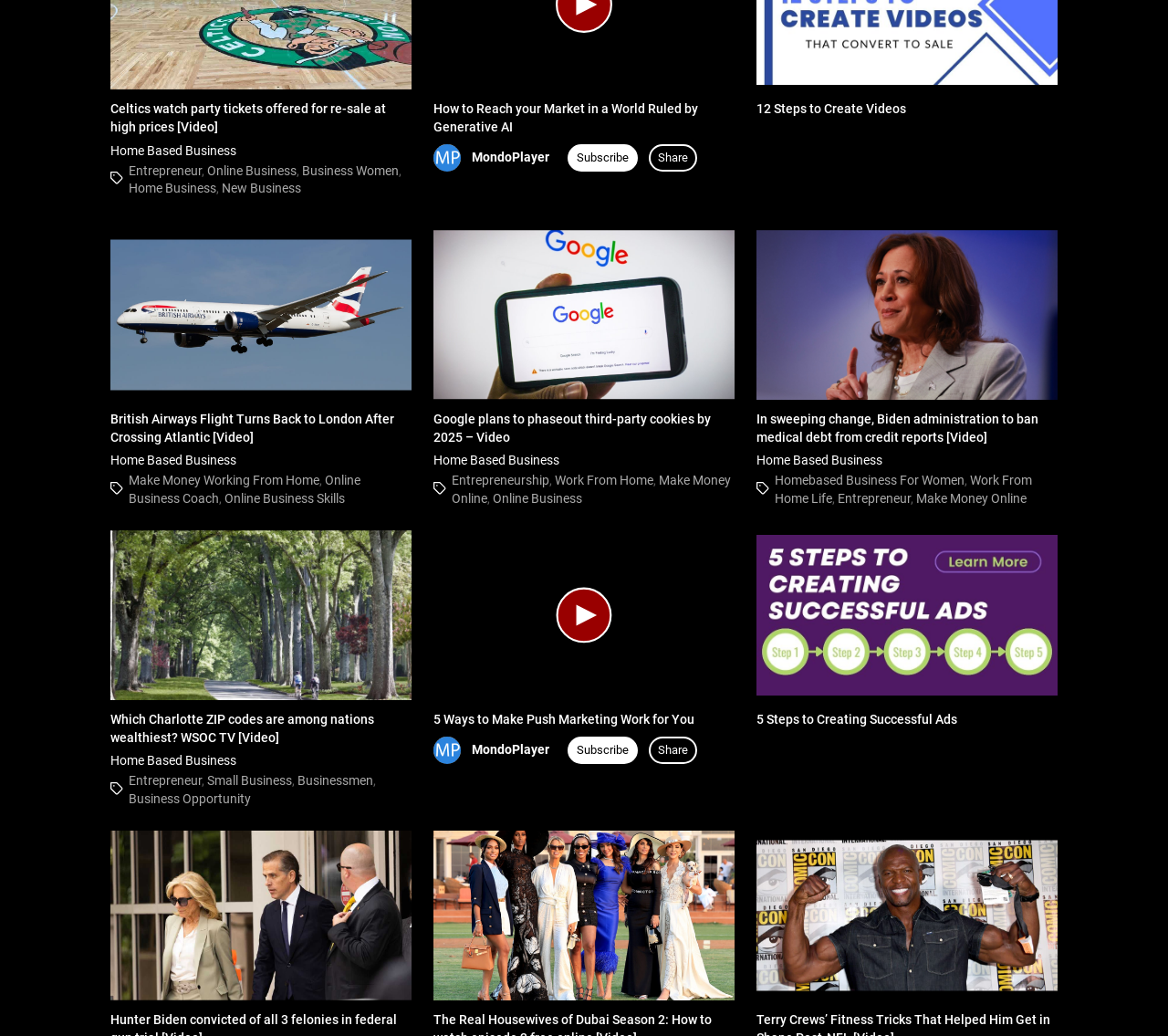Please reply to the following question using a single word or phrase: 
What is the topic of the last link?

Terry Crews’ Fitness Tricks